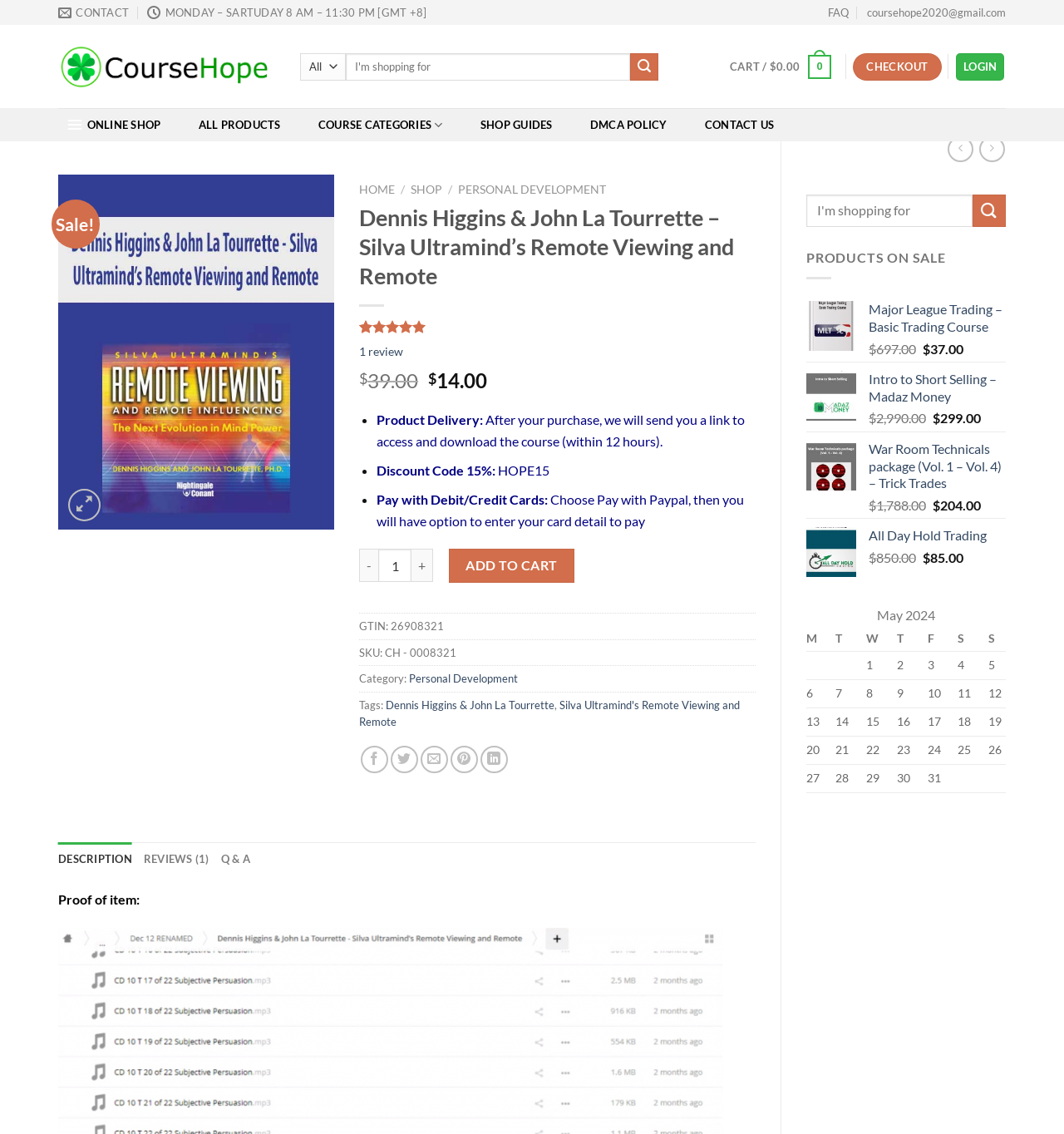Show the bounding box coordinates for the HTML element as described: "name="s" placeholder="I'm shopping for"".

[0.758, 0.171, 0.914, 0.2]